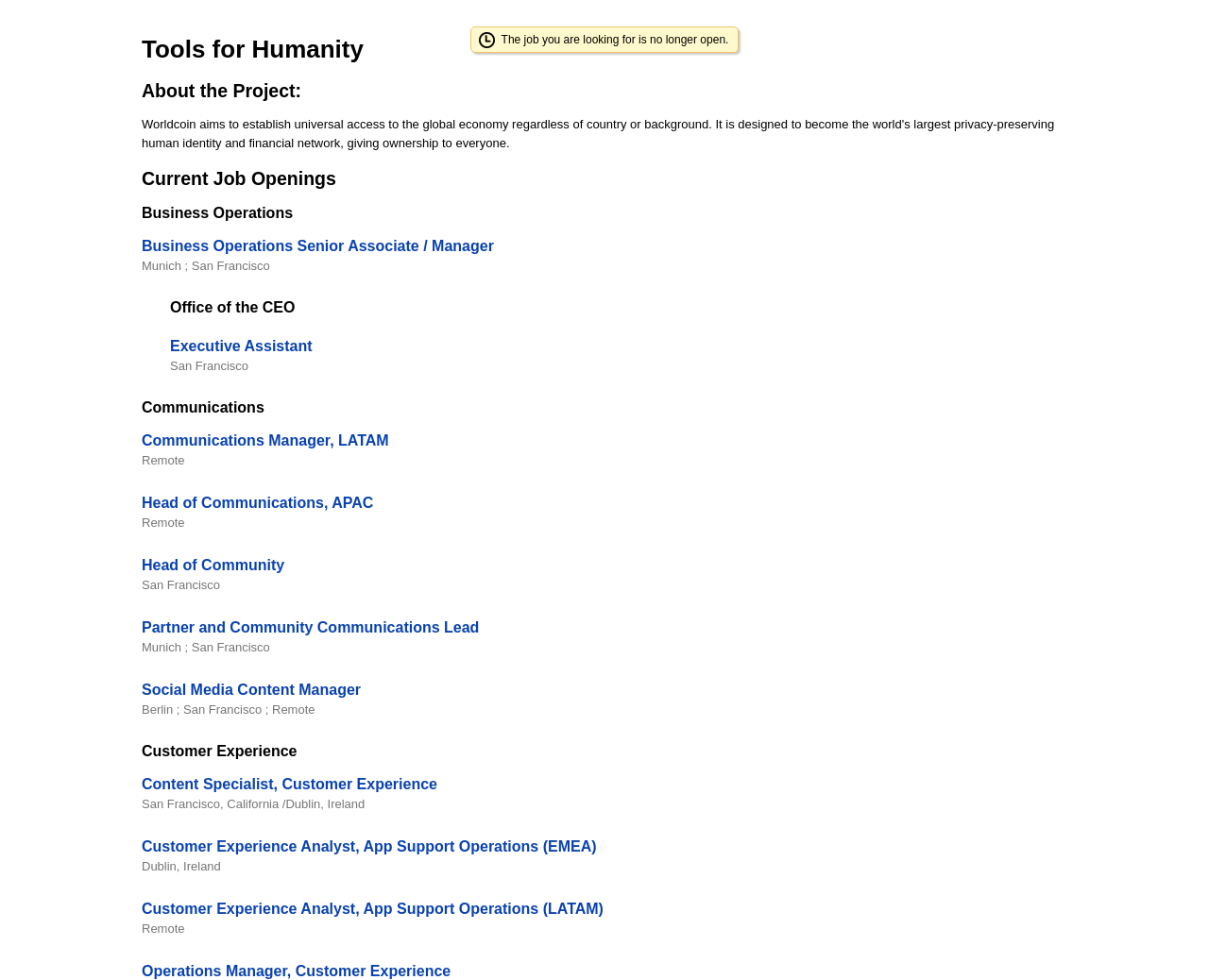Given the element description Our Mission, predict the bounding box coordinates for the UI element in the webpage screenshot. The format should be (top-left x, top-left y, bottom-right x, bottom-right y), and the values should be between 0 and 1.

None